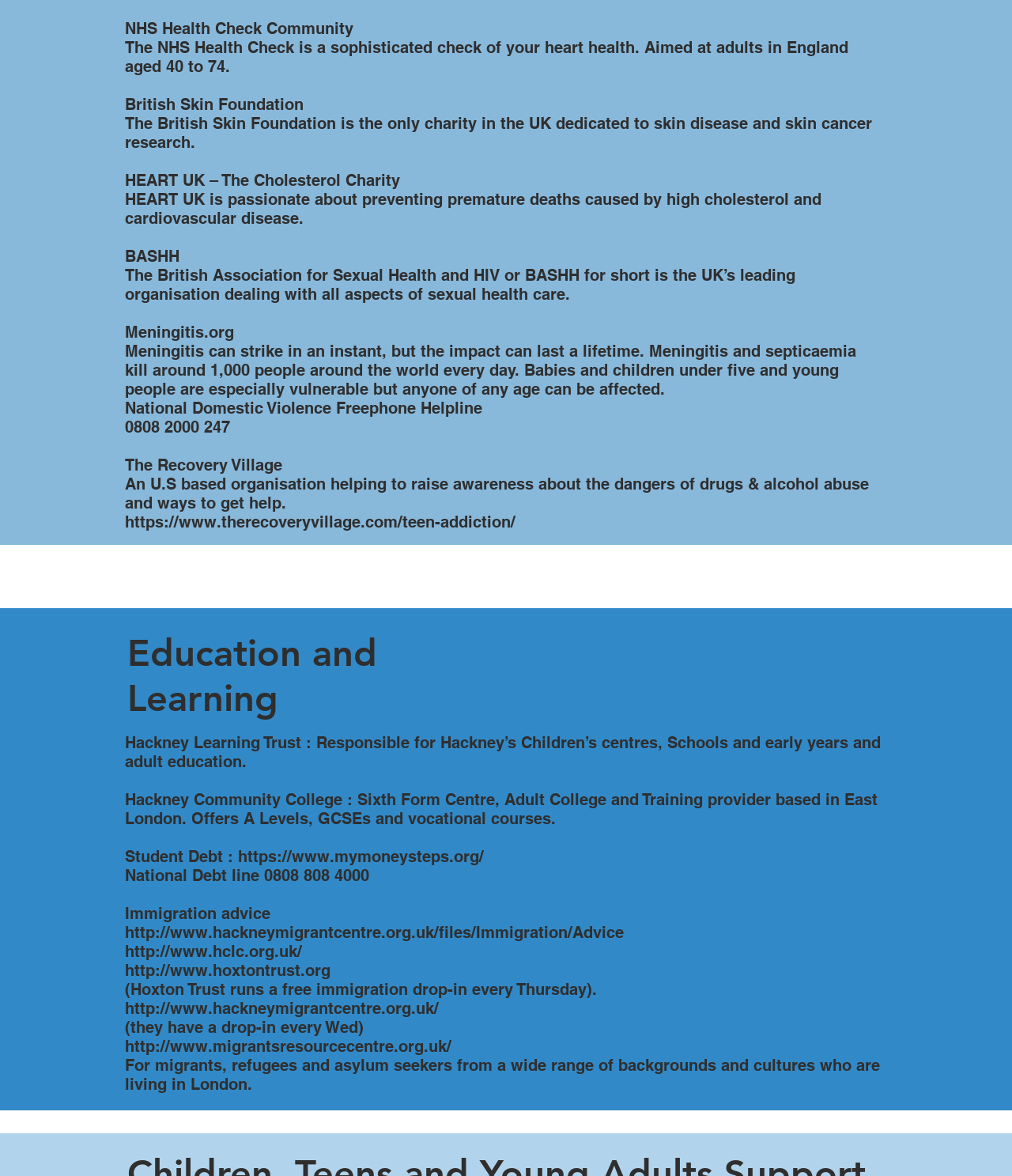Given the description "http://www.hoxtontrust.org", provide the bounding box coordinates of the corresponding UI element.

[0.123, 0.817, 0.327, 0.833]